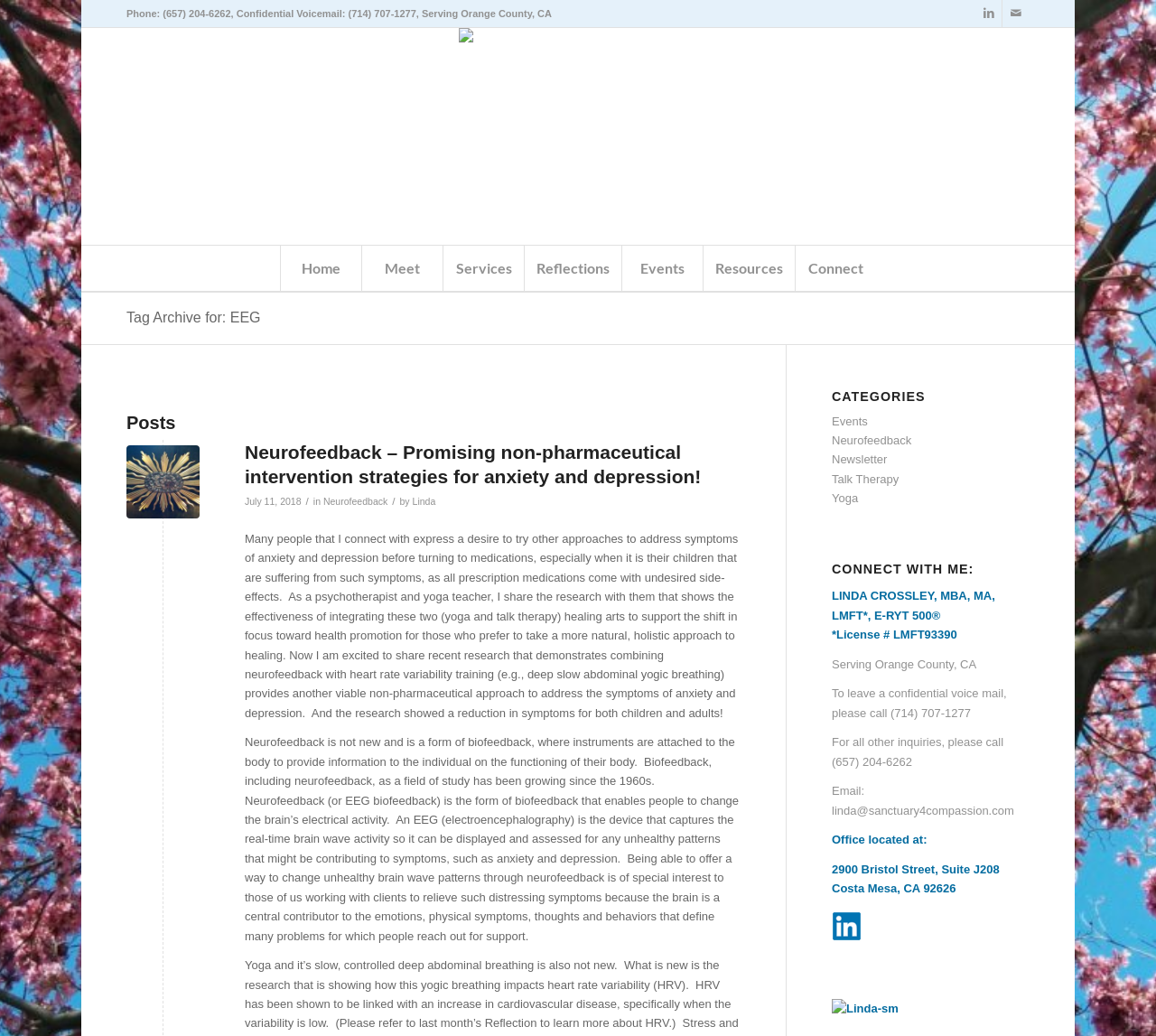Please identify the bounding box coordinates of the element I should click to complete this instruction: 'Call the phone number'. The coordinates should be given as four float numbers between 0 and 1, like this: [left, top, right, bottom].

[0.141, 0.008, 0.2, 0.018]